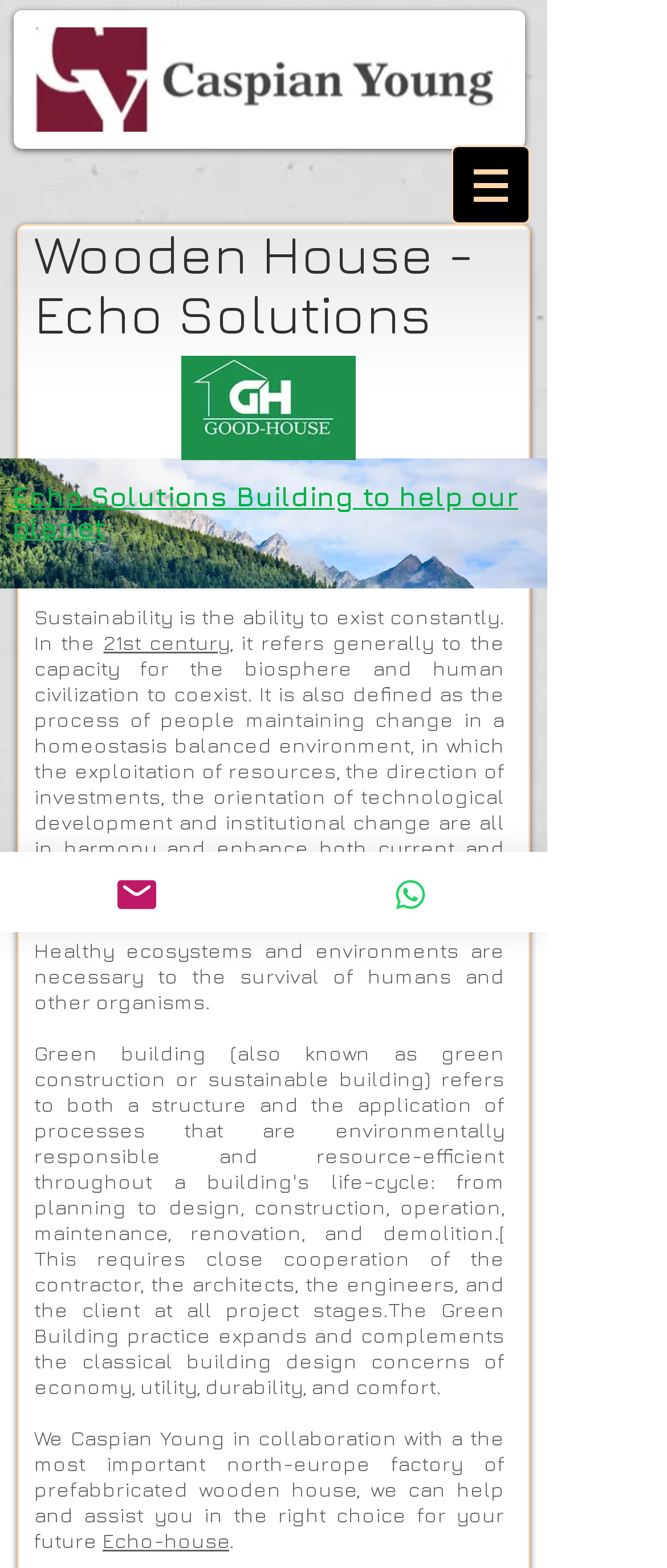Given the element description, predict the bounding box coordinates in the format (top-left x, top-left y, bottom-right x, bottom-right y). Make sure all values are between 0 and 1. Here is the element description: environmentally responsible

[0.051, 0.713, 0.756, 0.746]